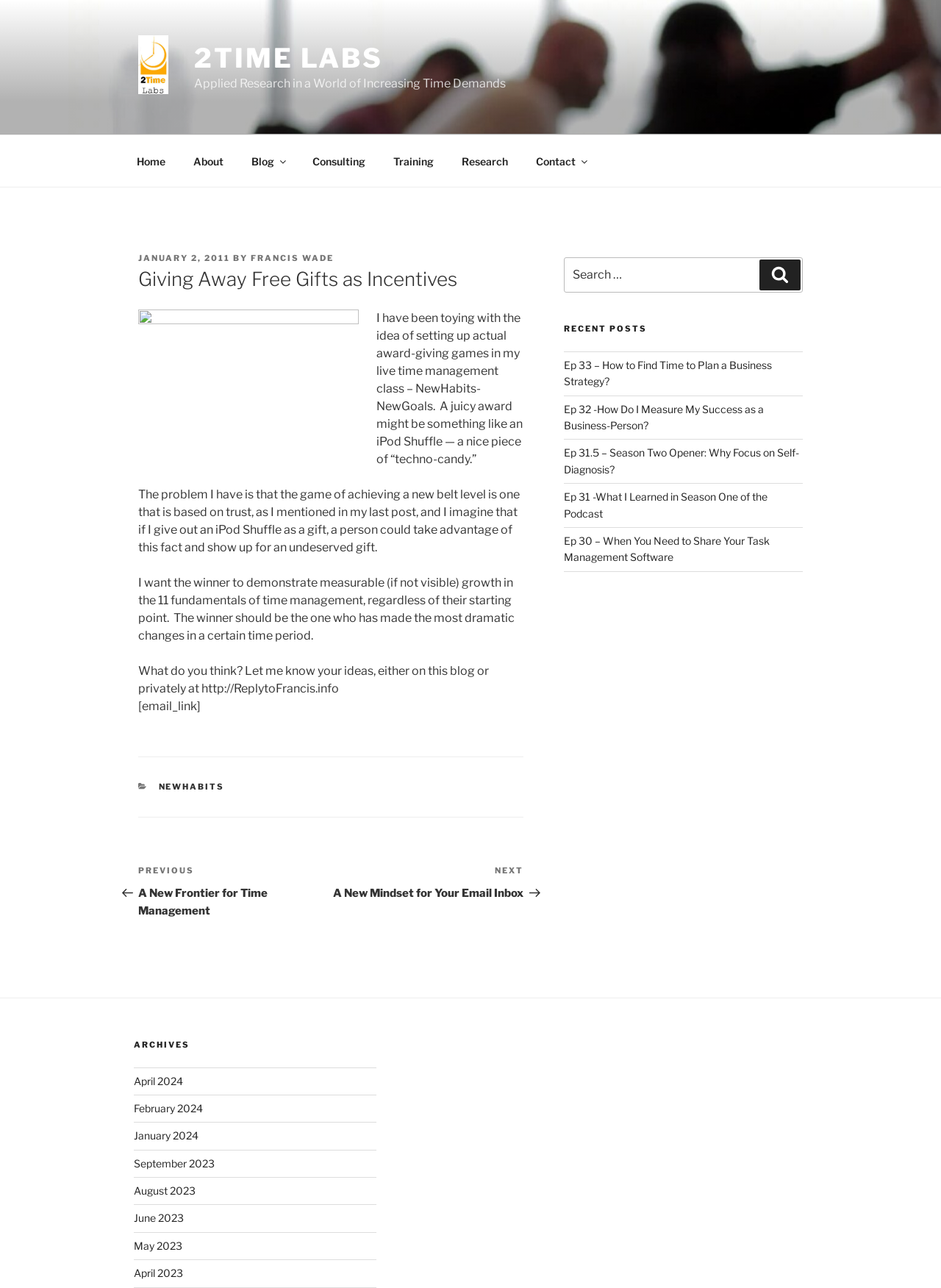Provide a brief response to the question using a single word or phrase: 
What is the category of the blog post?

NewHabits